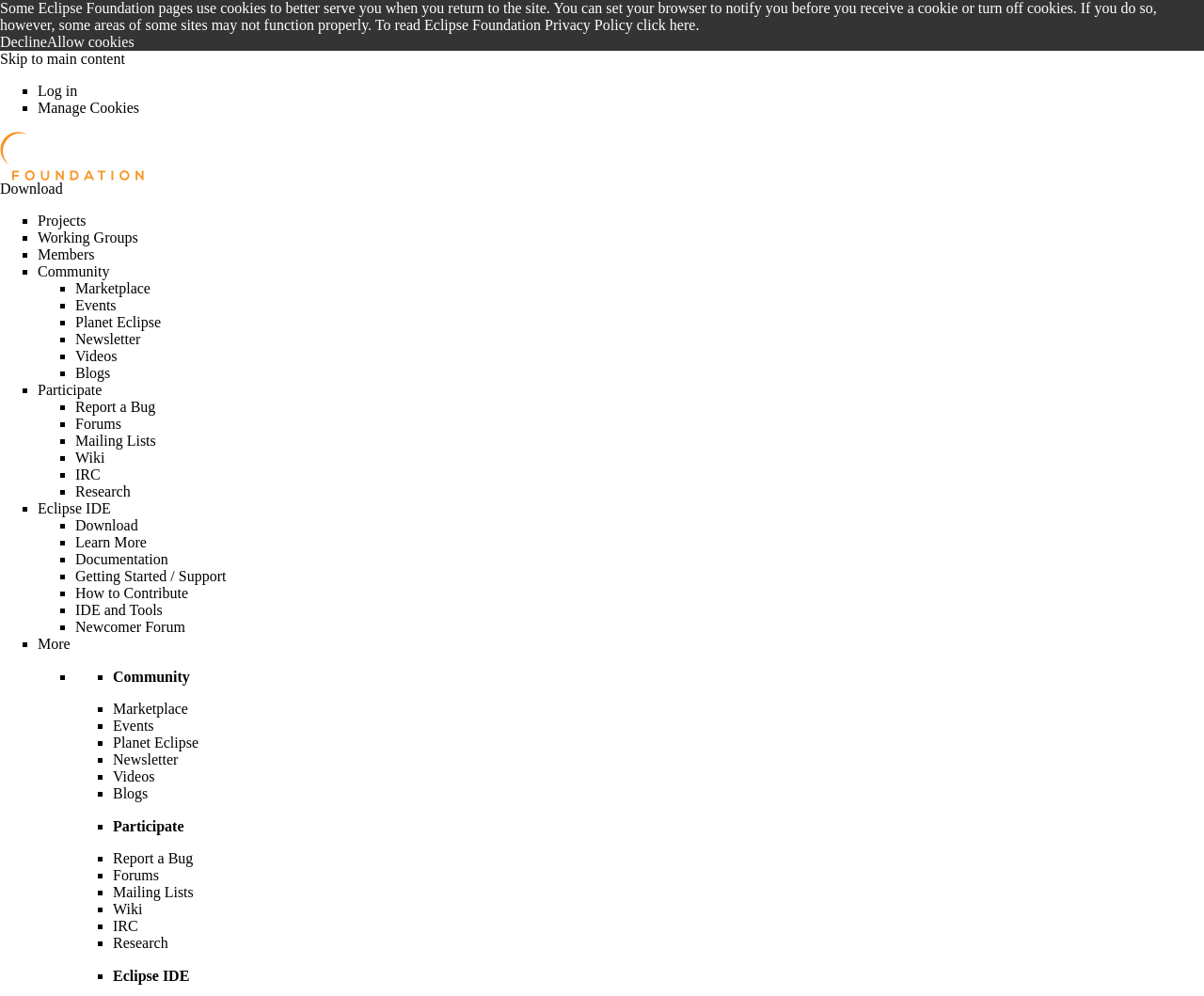Provide a short, one-word or phrase answer to the question below:
What is the logo of this website?

Eclipse.org logo